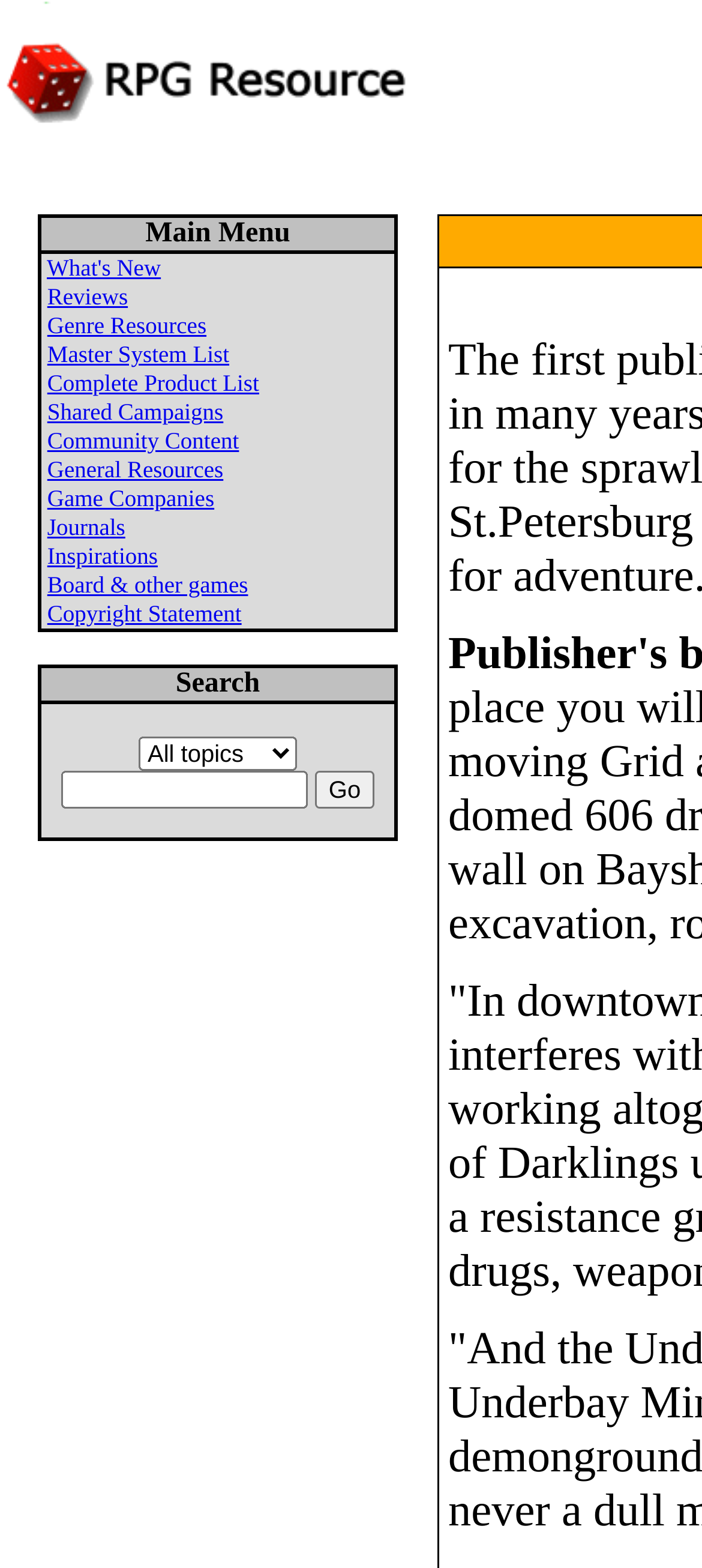Determine the bounding box coordinates of the section I need to click to execute the following instruction: "Go to What's New page". Provide the coordinates as four float numbers between 0 and 1, i.e., [left, top, right, bottom].

[0.067, 0.162, 0.229, 0.179]